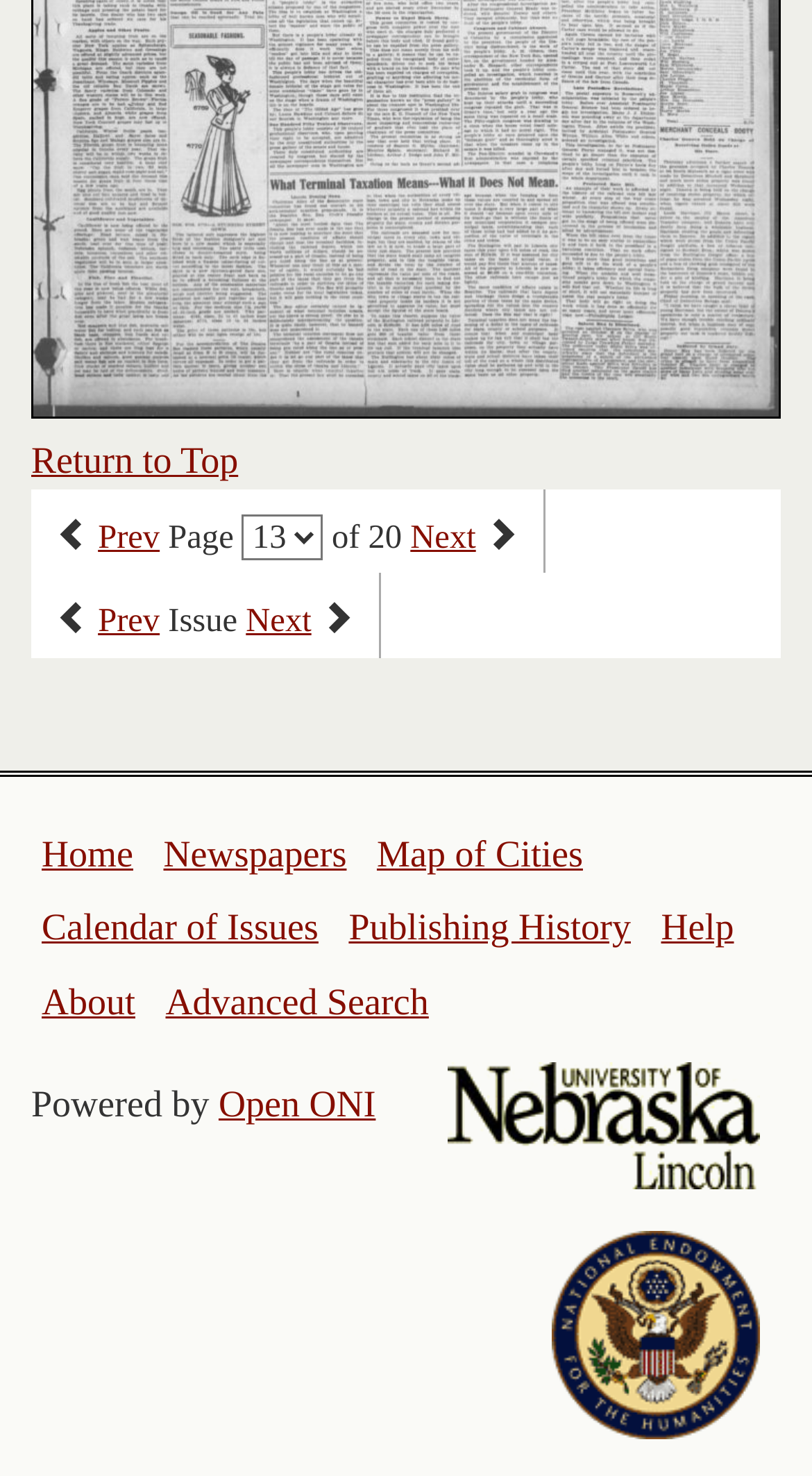Using the description "Prev", locate and provide the bounding box of the UI element.

[0.121, 0.351, 0.197, 0.376]